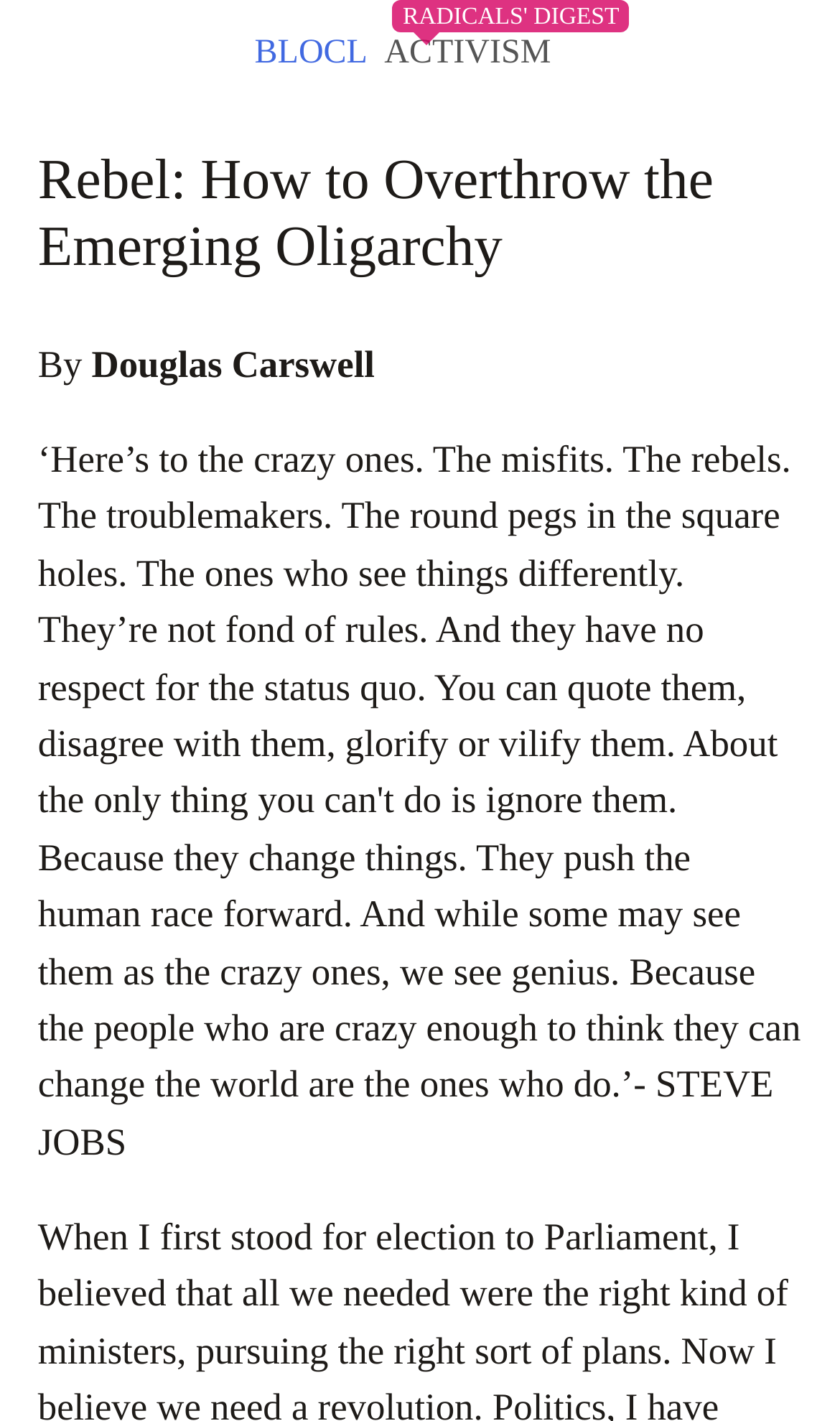Determine the bounding box of the UI component based on this description: "activism". The bounding box coordinates should be four float values between 0 and 1, i.e., [left, top, right, bottom].

[0.446, 0.024, 0.656, 0.05]